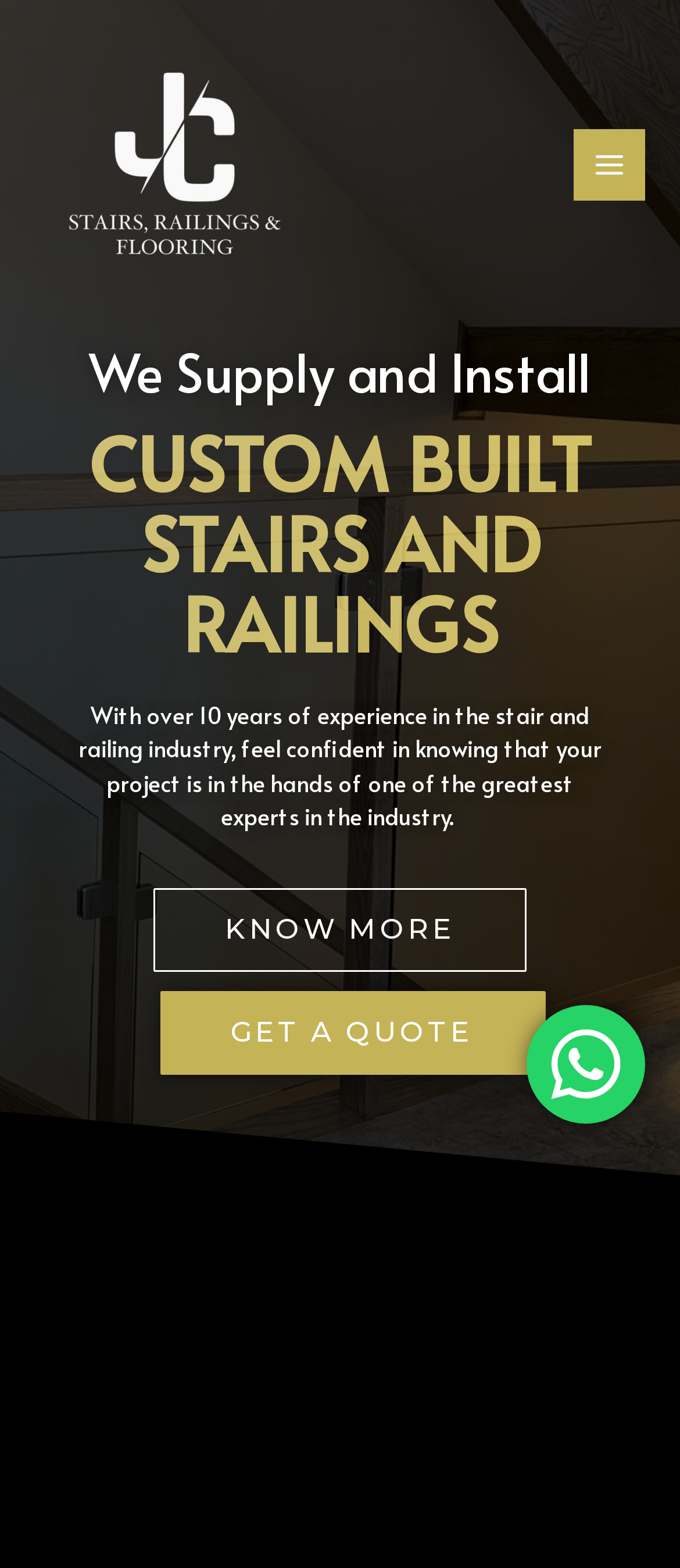What is the company's area of expertise?
Based on the image, answer the question with as much detail as possible.

The company's area of expertise can be inferred from the text 'With over 10 years of experience in the stair and railing industry...' which indicates that the company has extensive experience in this field.